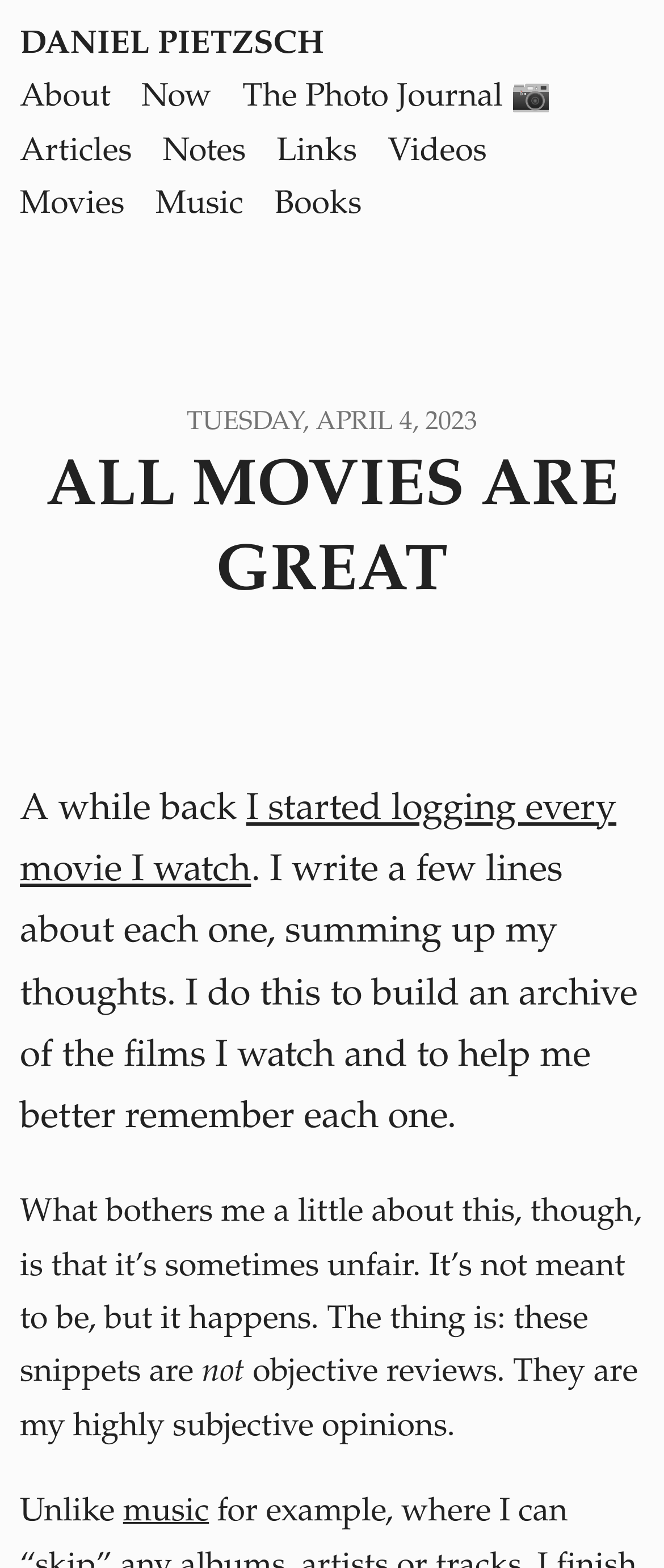Predict the bounding box of the UI element based on the description: "Auto". The coordinates should be four float numbers between 0 and 1, formatted as [left, top, right, bottom].

None